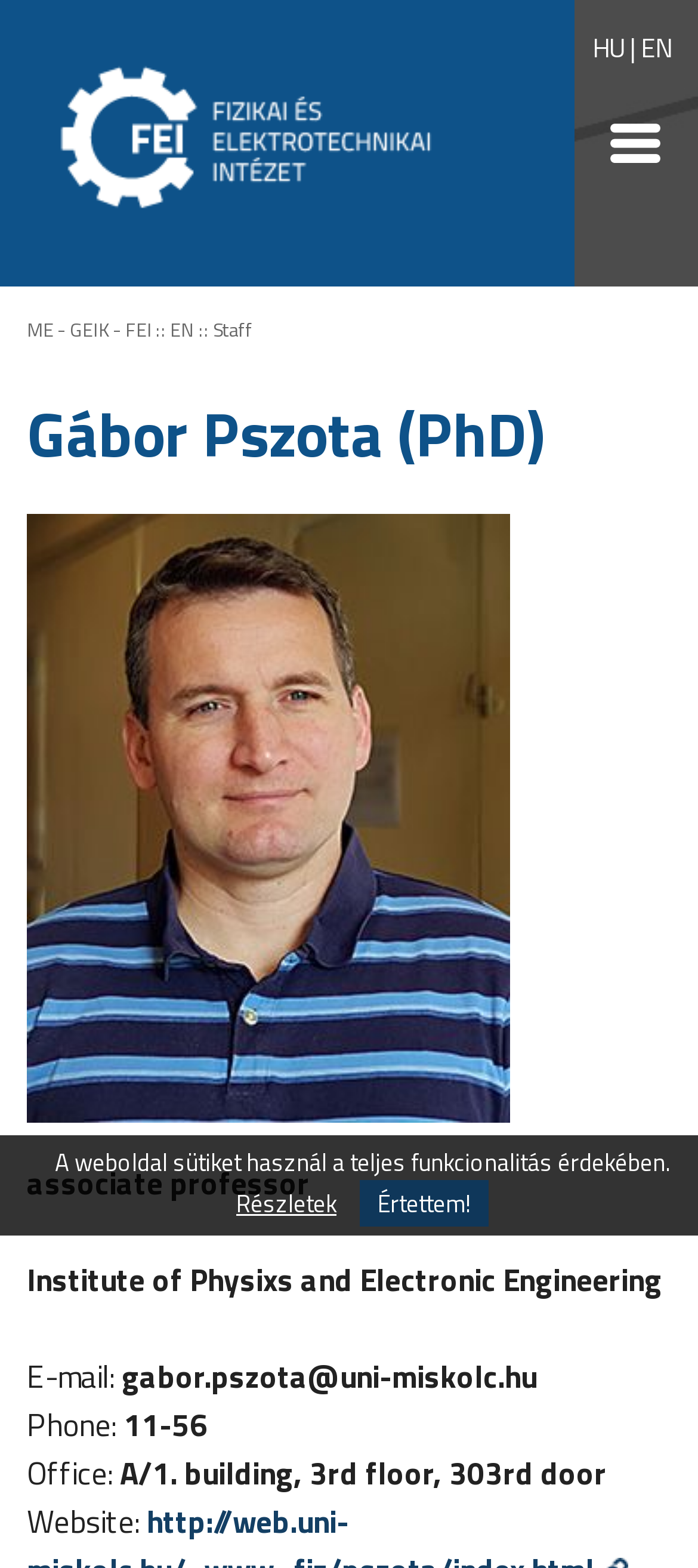Determine the bounding box for the described HTML element: "parent_node: HU | EN". Ensure the coordinates are four float numbers between 0 and 1 in the format [left, top, right, bottom].

[0.0, 0.0, 0.823, 0.184]